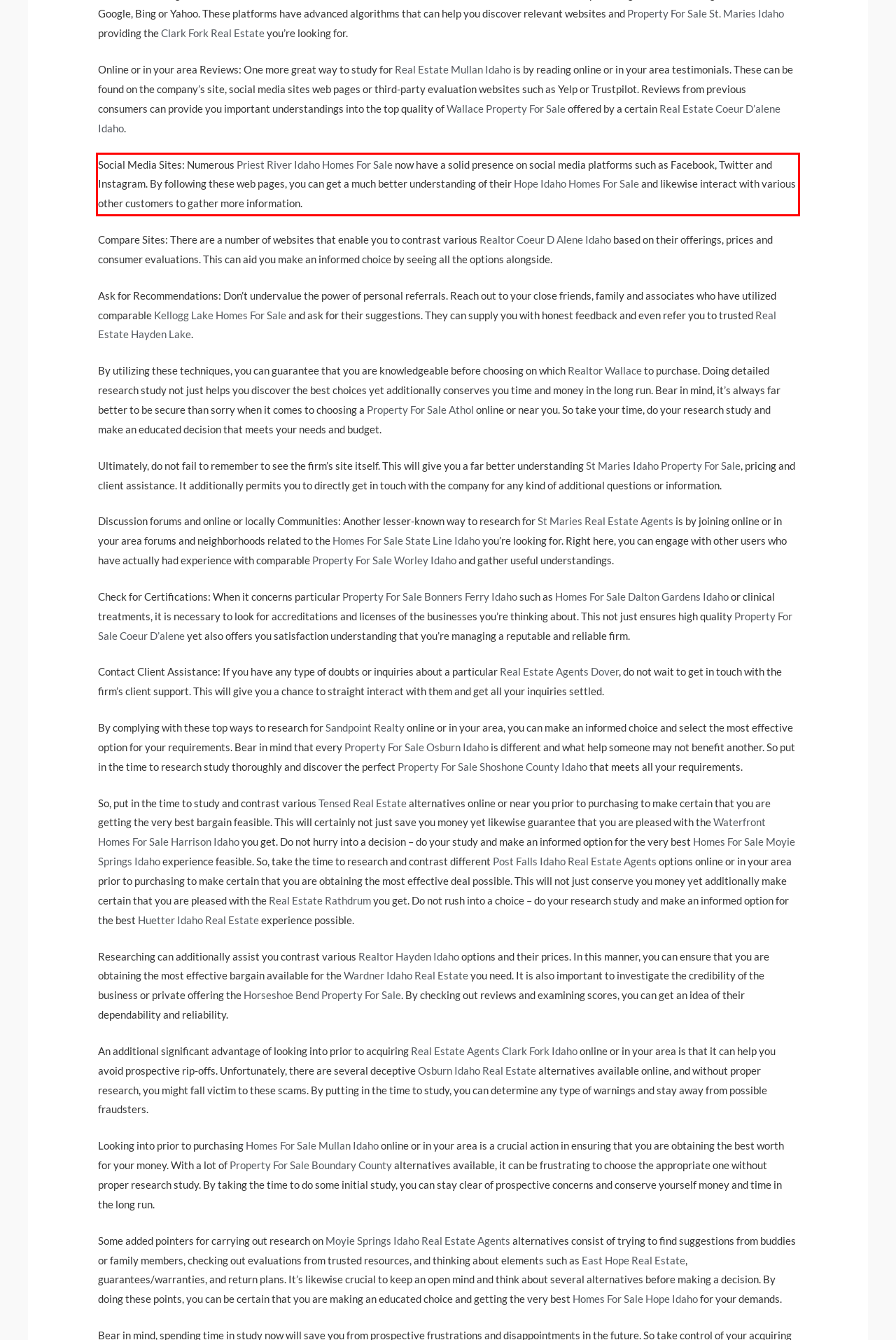Within the screenshot of a webpage, identify the red bounding box and perform OCR to capture the text content it contains.

Social Media Sites: Numerous Priest River Idaho Homes For Sale now have a solid presence on social media platforms such as Facebook, Twitter and Instagram. By following these web pages, you can get a much better understanding of their Hope Idaho Homes For Sale and likewise interact with various other customers to gather more information.